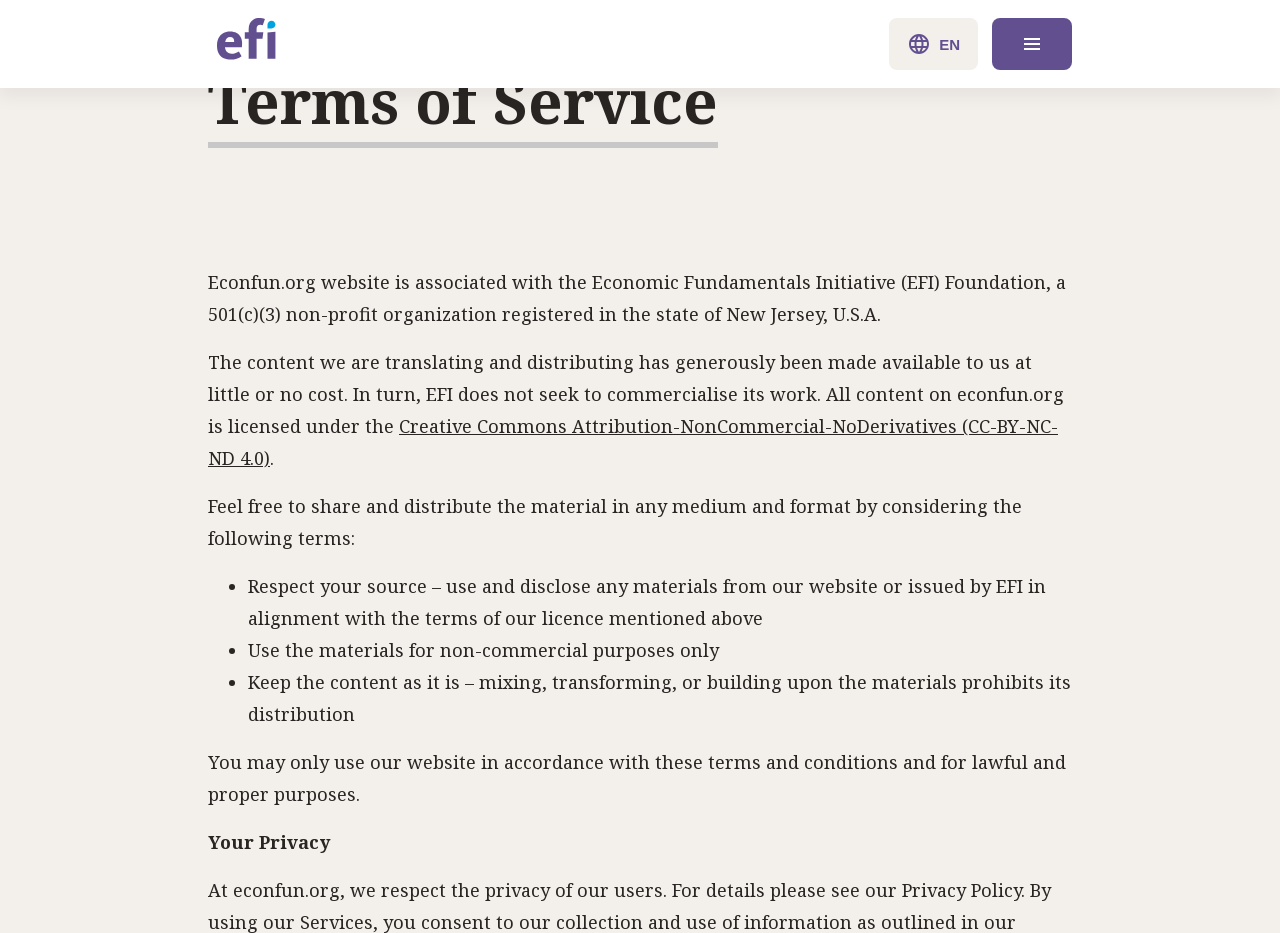Provide a brief response to the question below using a single word or phrase: 
What is the purpose of the EFI organization?

Non-commercial